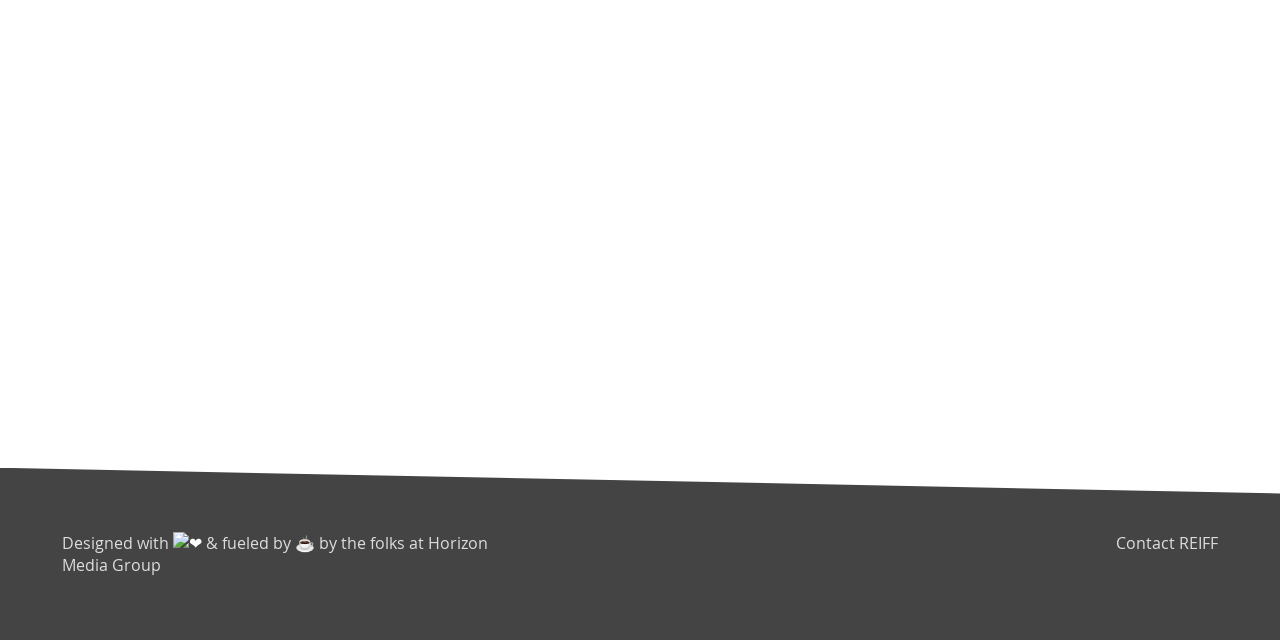Identify the bounding box coordinates for the UI element mentioned here: "Contact REIFF". Provide the coordinates as four float values between 0 and 1, i.e., [left, top, right, bottom].

[0.872, 0.831, 0.952, 0.865]